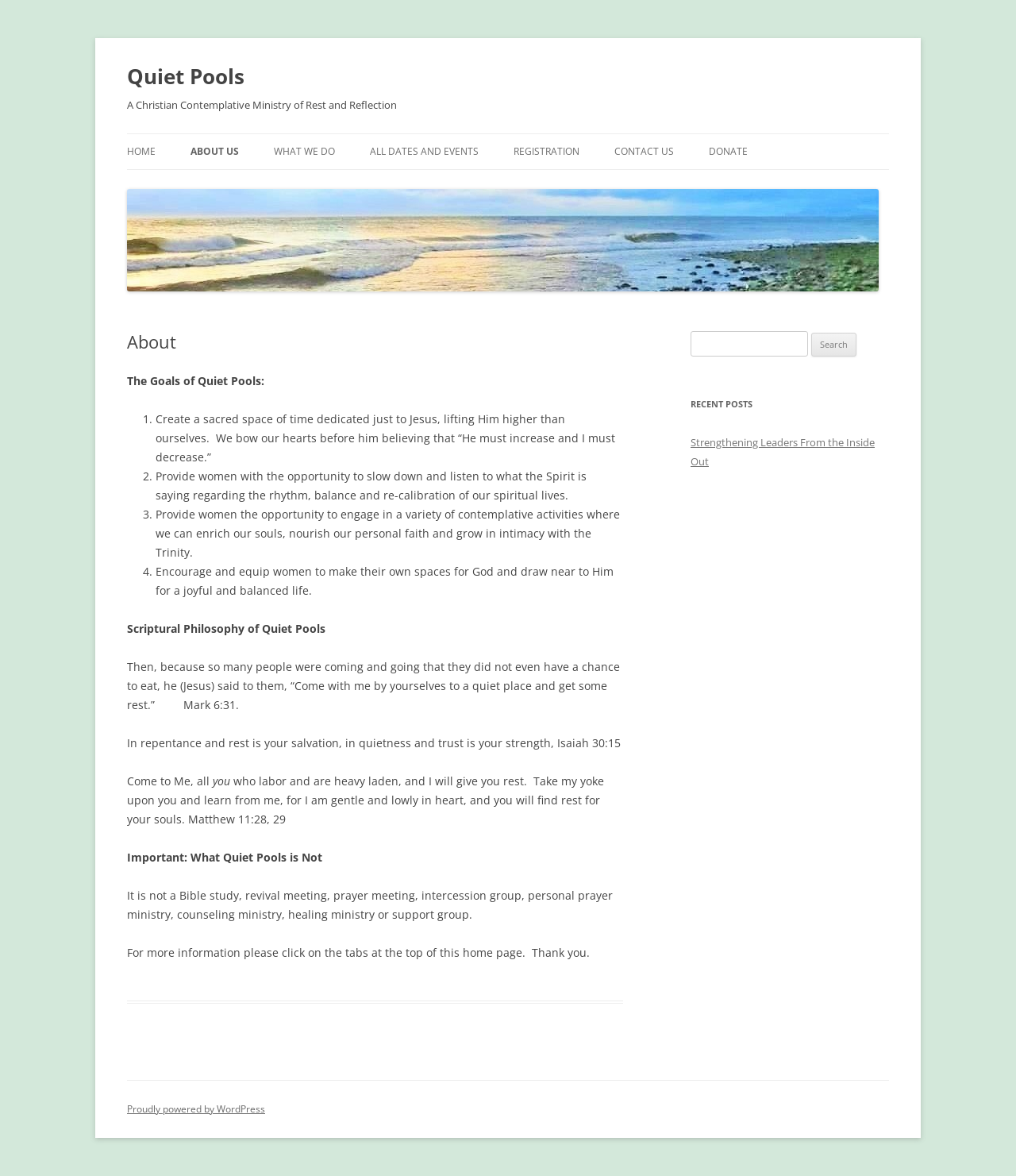Provide the bounding box coordinates for the specified HTML element described in this description: "Mission and Vision". The coordinates should be four float numbers ranging from 0 to 1, in the format [left, top, right, bottom].

[0.188, 0.144, 0.344, 0.172]